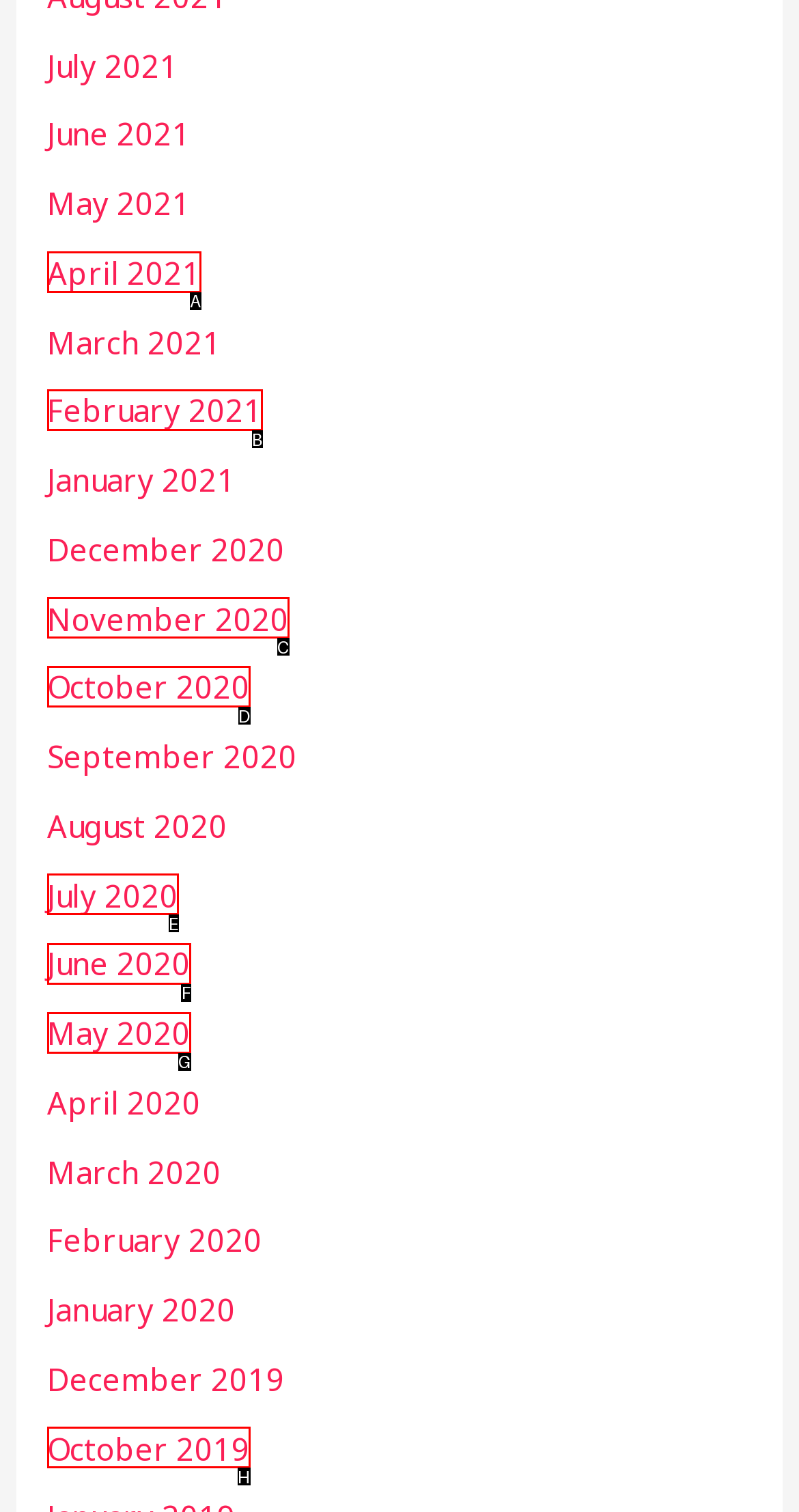Identify which HTML element to click to fulfill the following task: view June 2020. Provide your response using the letter of the correct choice.

F